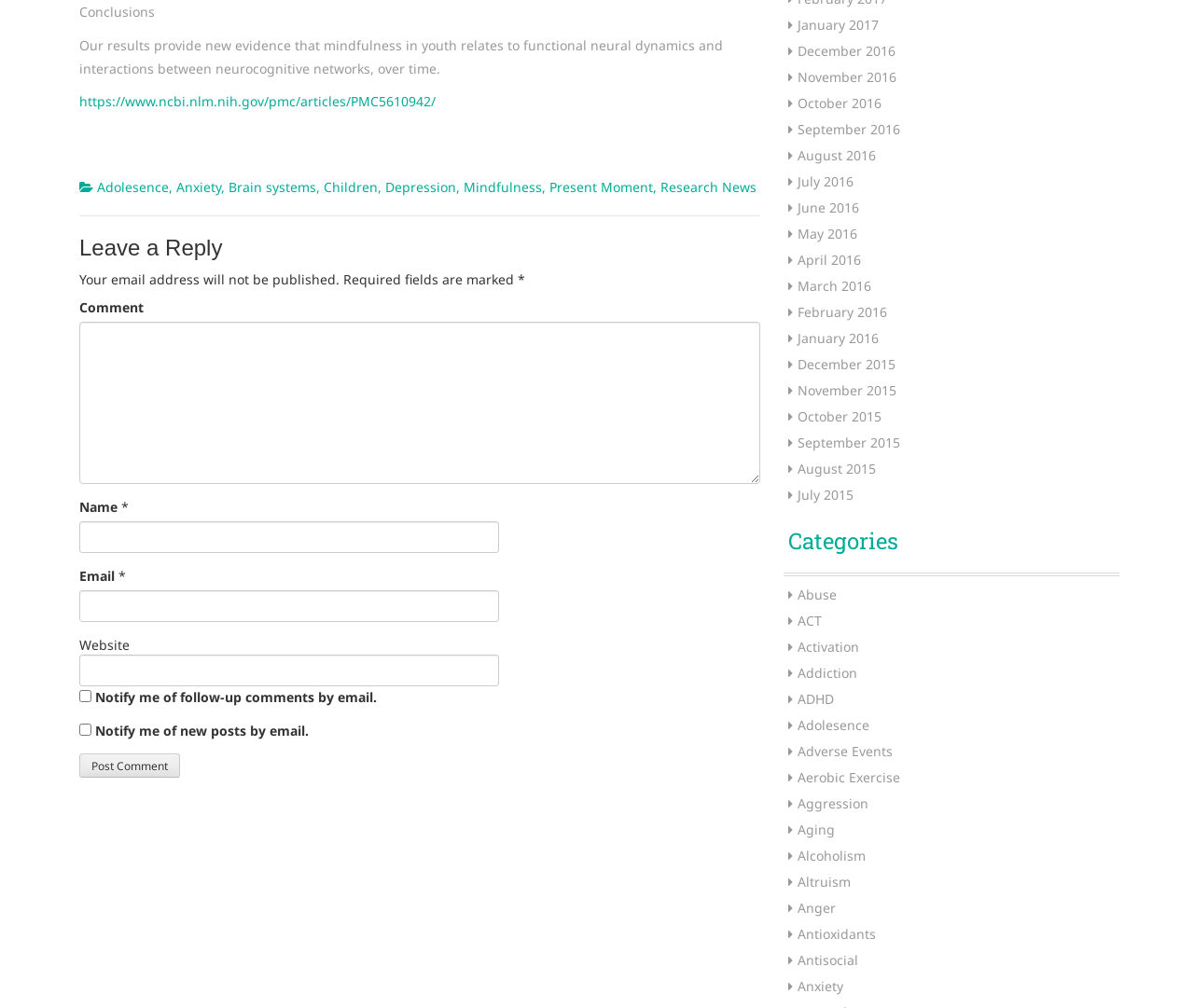Find the bounding box coordinates of the element's region that should be clicked in order to follow the given instruction: "Learn more about 'Skin Problems'". The coordinates should consist of four float numbers between 0 and 1, i.e., [left, top, right, bottom].

None